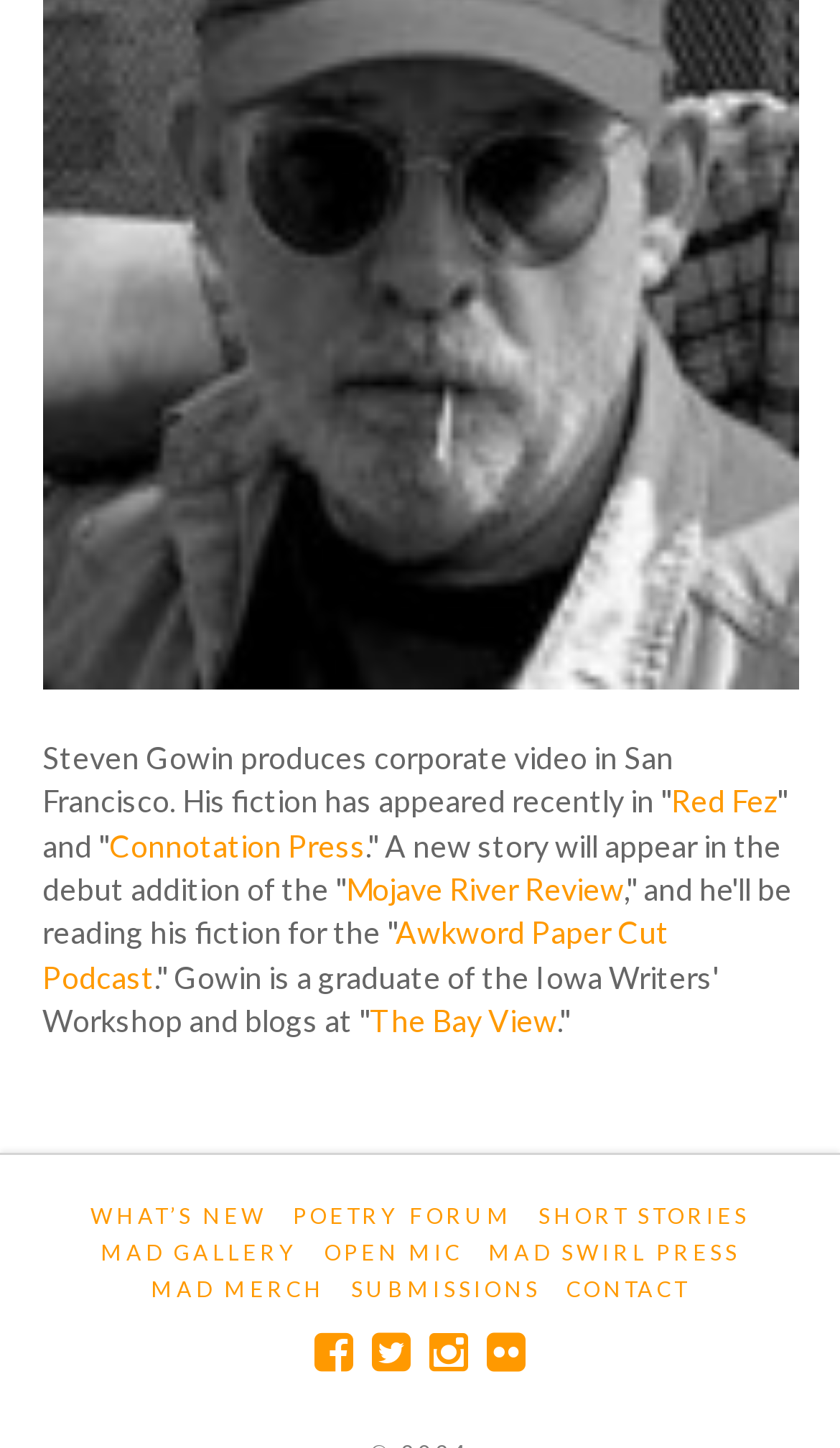Locate the bounding box coordinates of the clickable area needed to fulfill the instruction: "contact the author".

[0.674, 0.878, 0.821, 0.903]